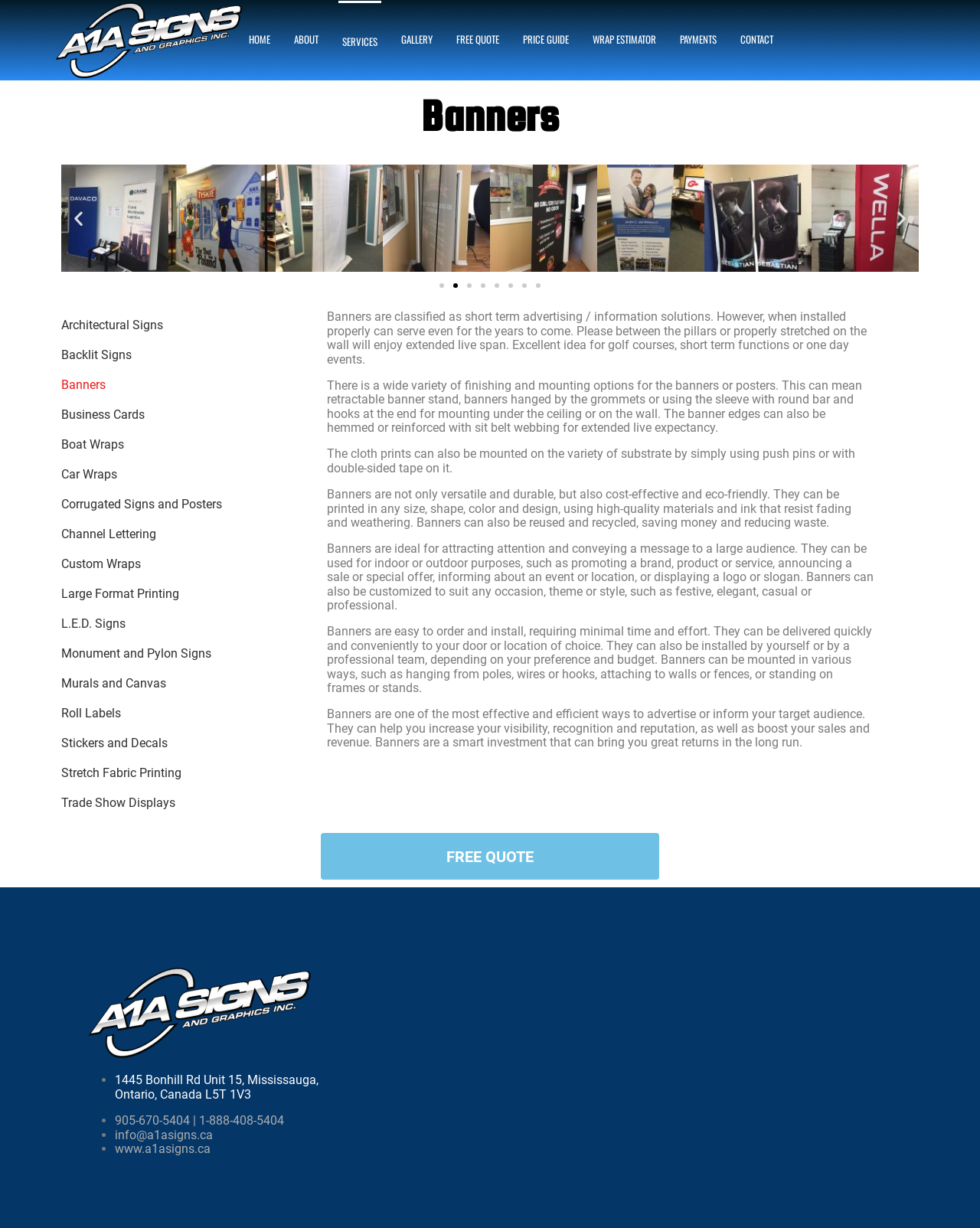Please answer the following question using a single word or phrase: 
What is the color of the text on the buttons 'Previous slide' and 'Next slide'?

Not specified